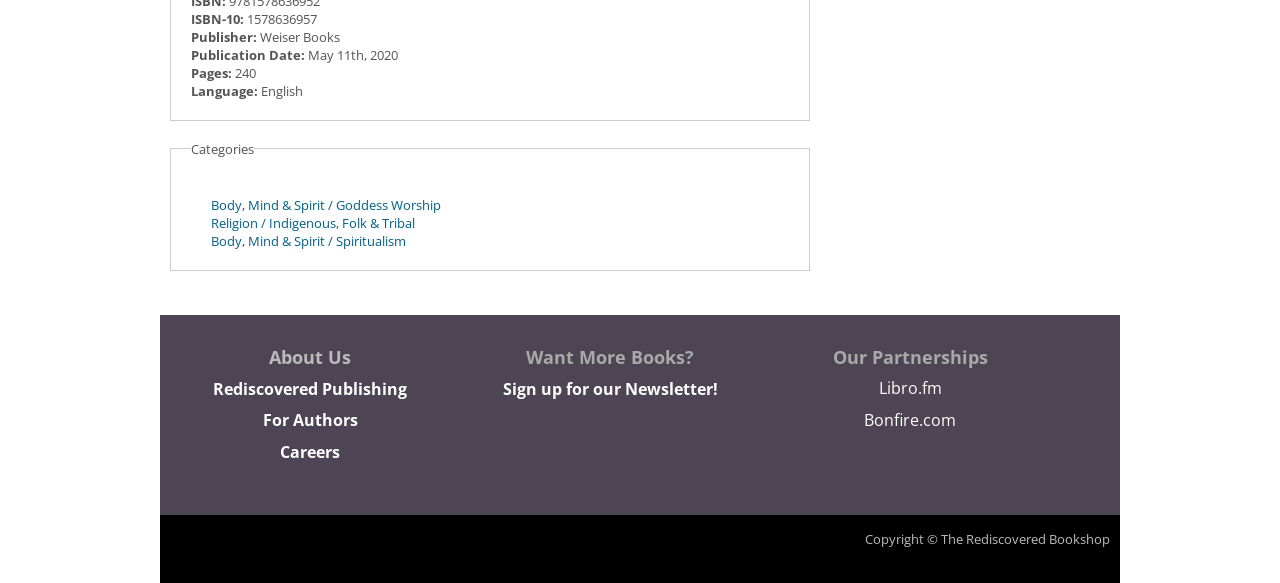Determine the bounding box coordinates for the clickable element required to fulfill the instruction: "Check out For Authors". Provide the coordinates as four float numbers between 0 and 1, i.e., [left, top, right, bottom].

[0.205, 0.706, 0.279, 0.737]